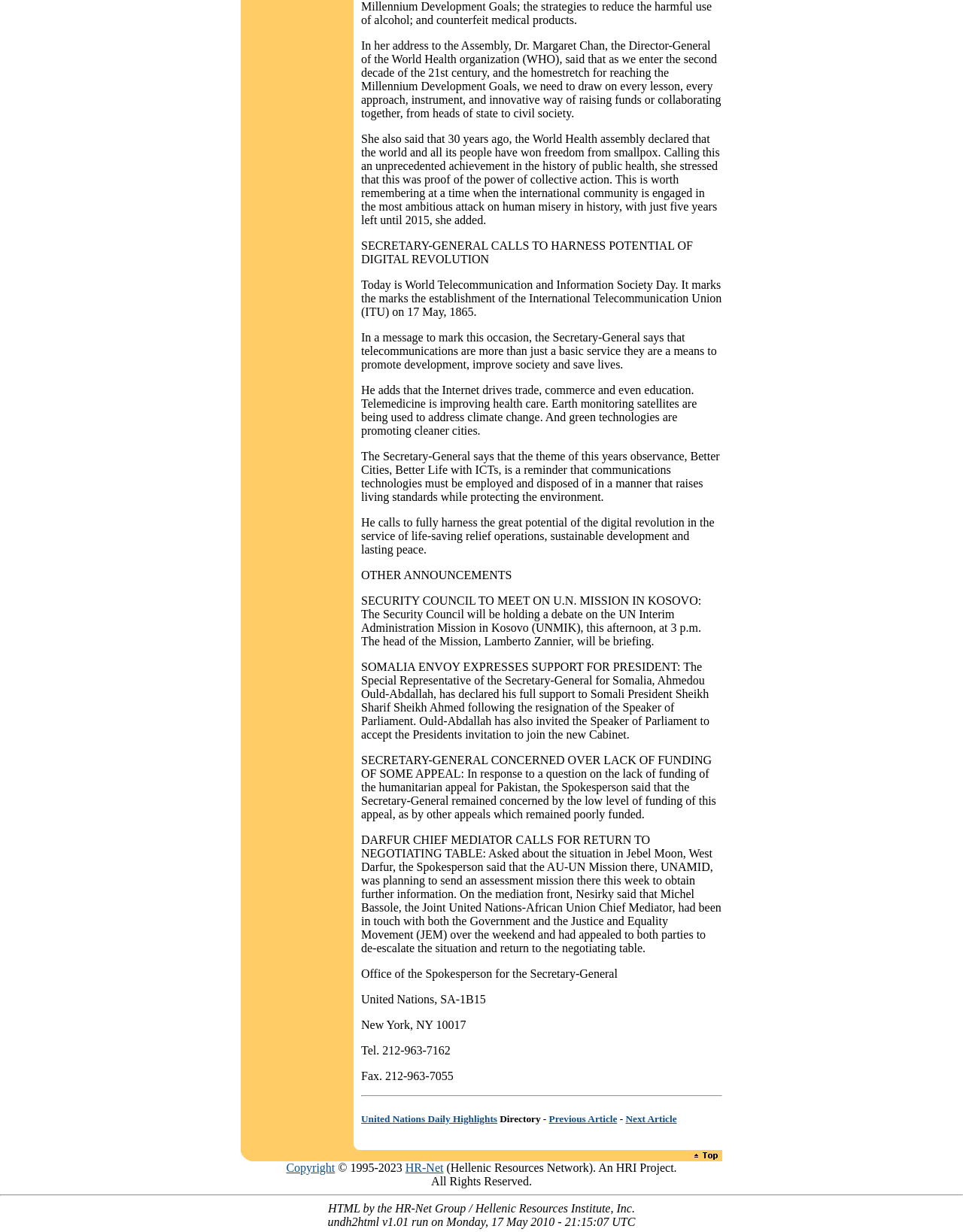What is the occasion being marked on May 17?
Using the image, provide a concise answer in one word or a short phrase.

World Telecommunication and Information Society Day